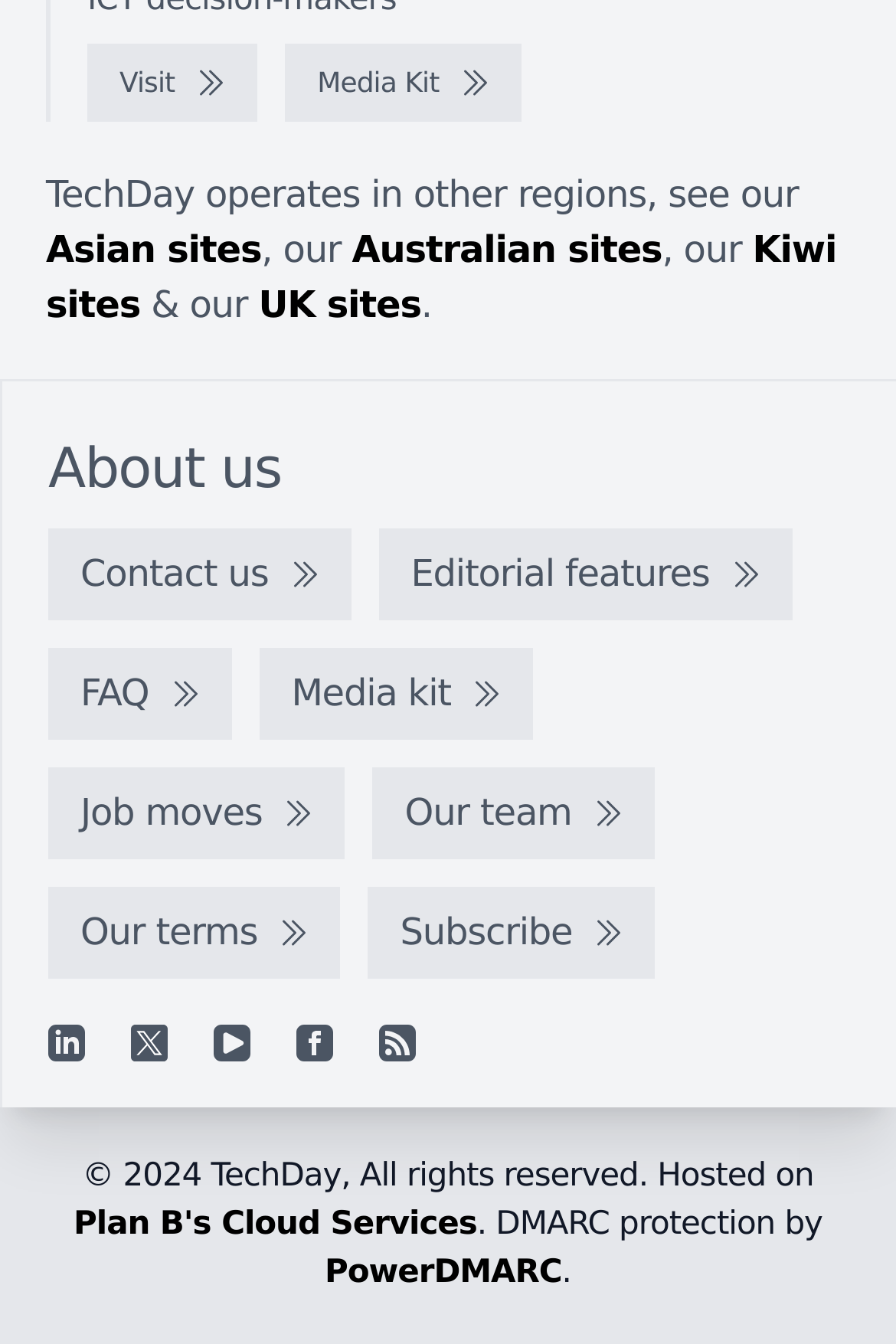How many regions does TechDay operate in?
Examine the screenshot and reply with a single word or phrase.

4